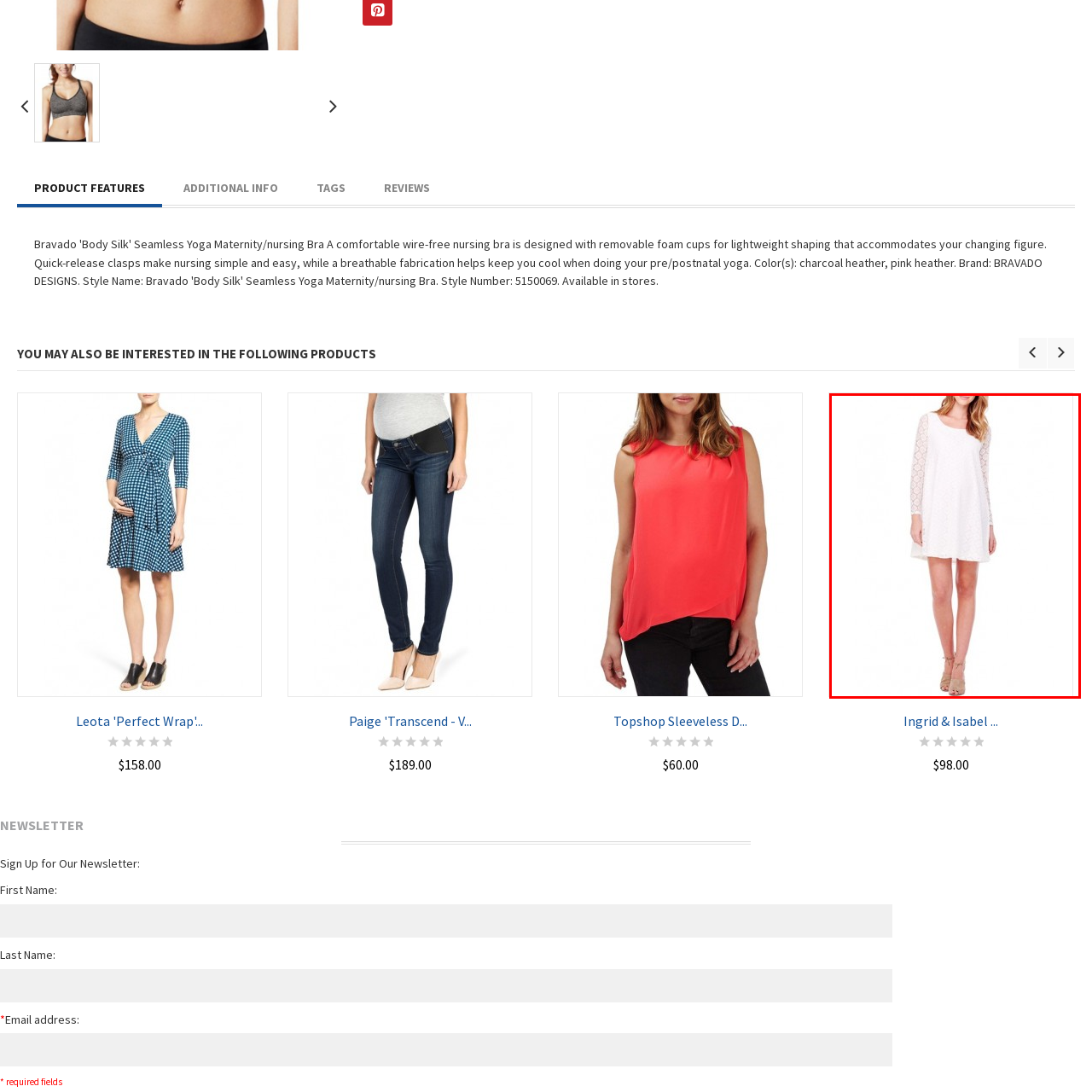Please analyze the image enclosed within the red bounding box and provide a comprehensive answer to the following question based on the image: What is the shape of the dress's silhouette?

The caption describes the dress as having a 'relaxed, A-line silhouette', implying that the dress has a silhouette that is both relaxed and A-shaped.